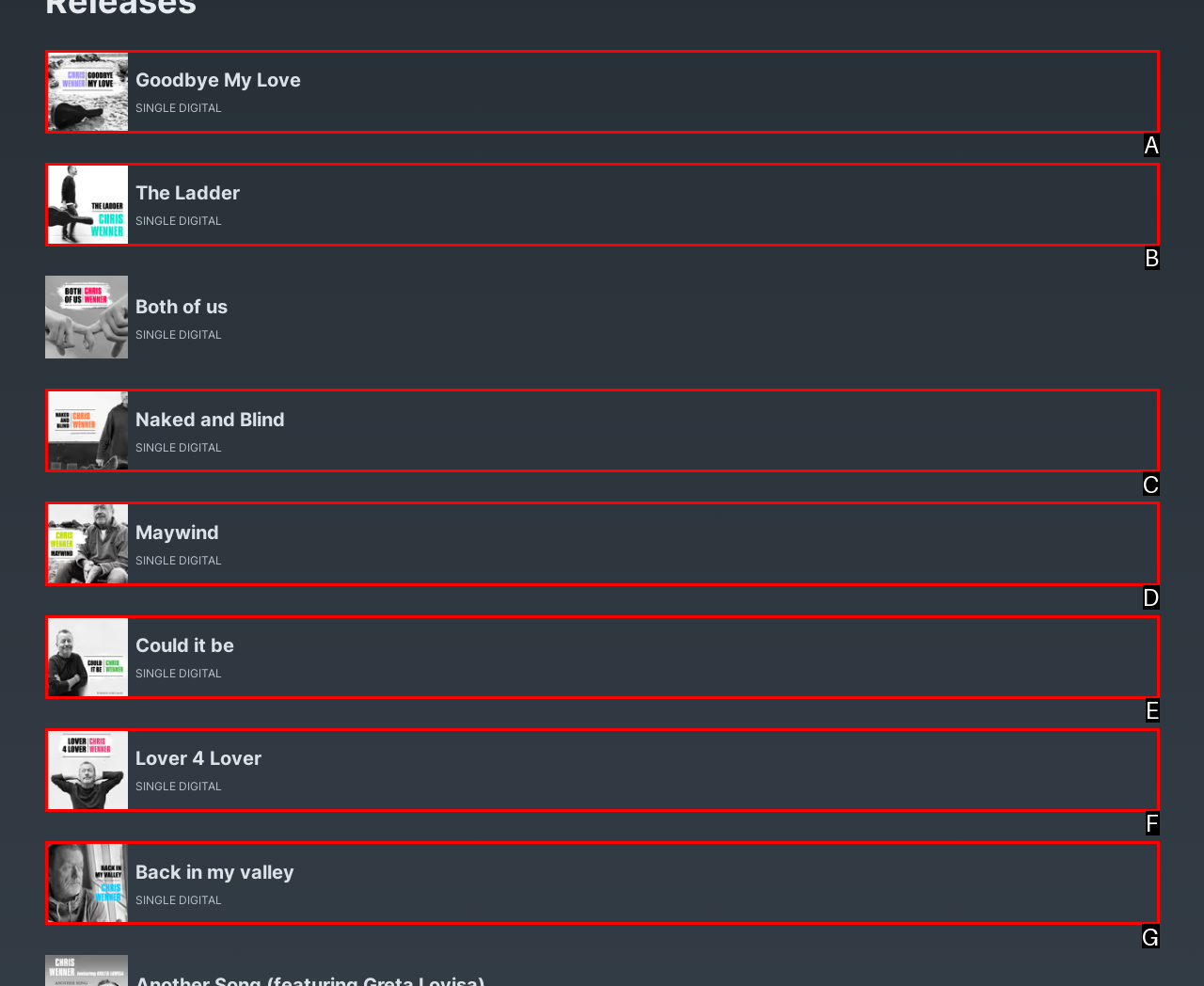Based on the provided element description: The Ladder Single Digital, identify the best matching HTML element. Respond with the corresponding letter from the options shown.

B